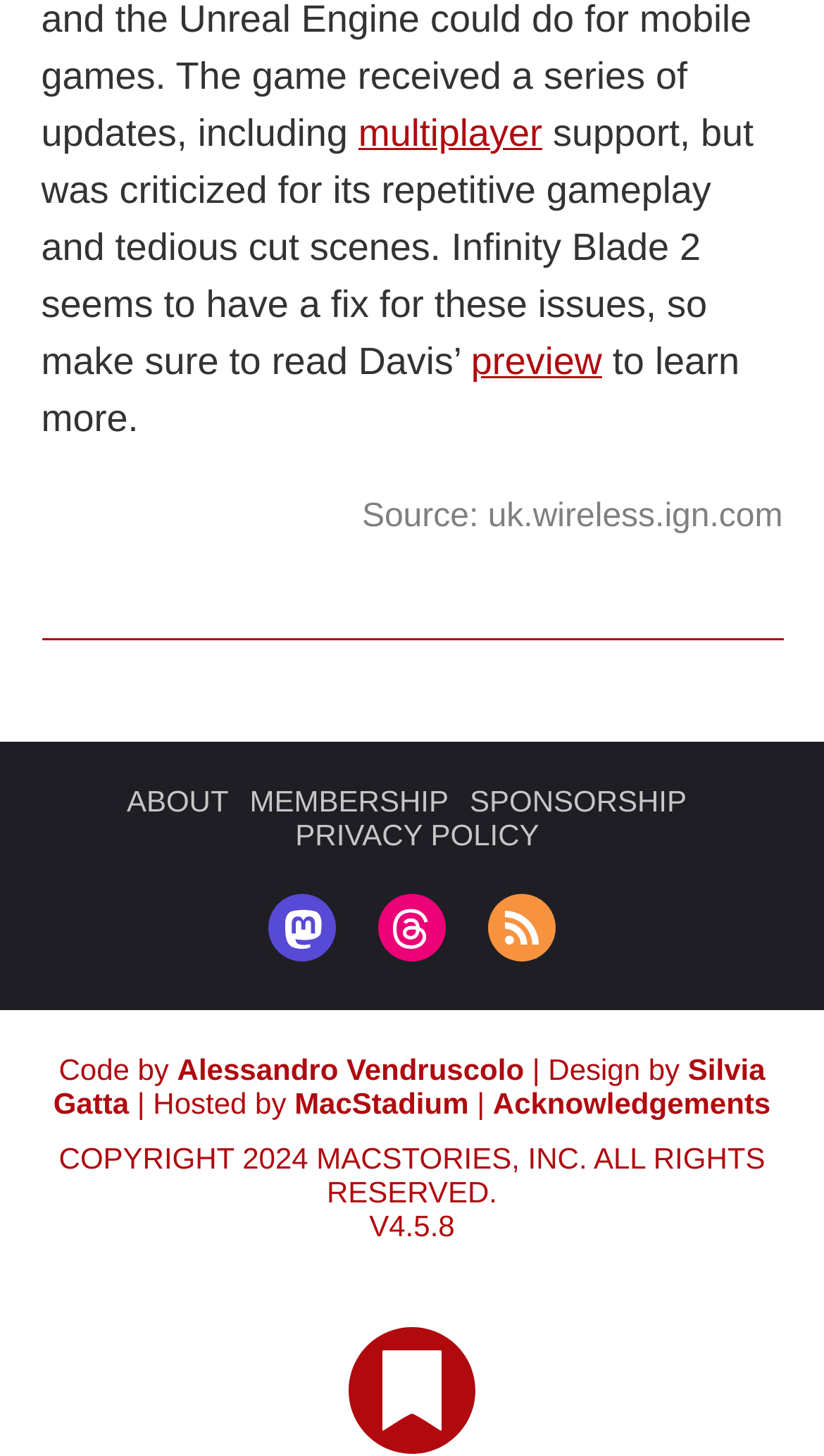Identify the bounding box coordinates of the clickable region required to complete the instruction: "read the preview". The coordinates should be given as four float numbers within the range of 0 and 1, i.e., [left, top, right, bottom].

[0.572, 0.234, 0.731, 0.263]